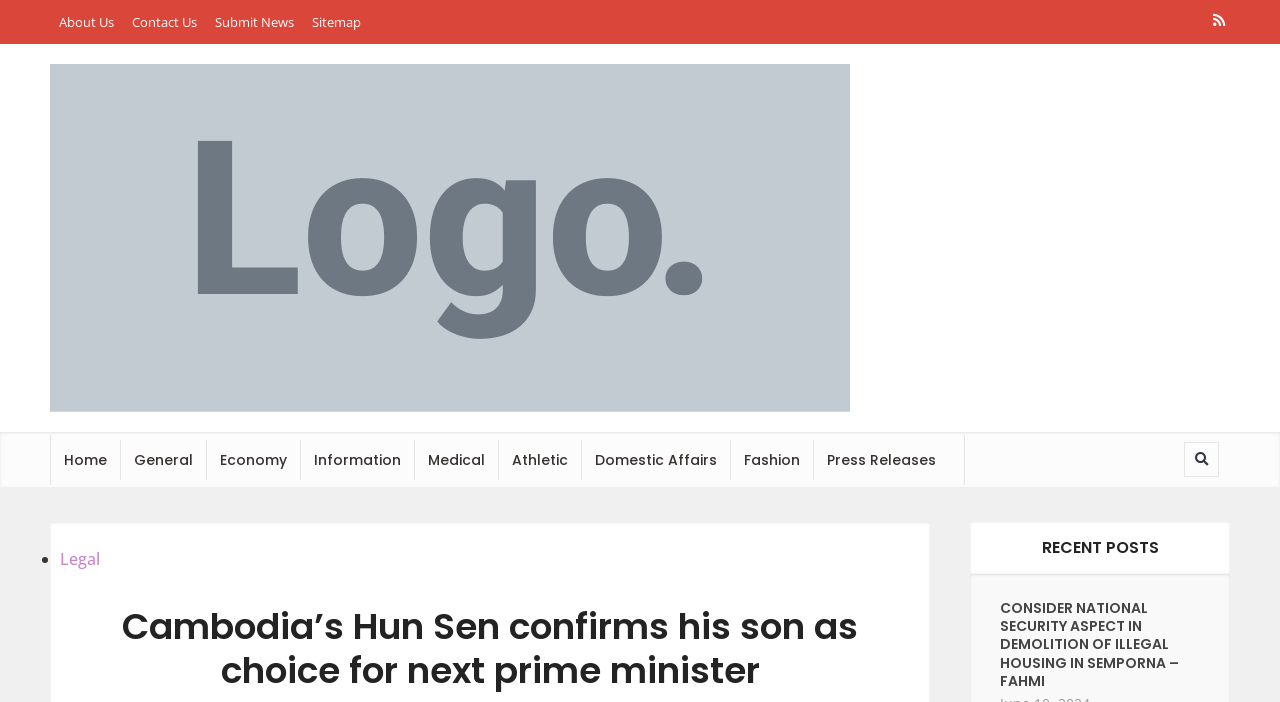Detail the features and information presented on the webpage.

The webpage appears to be a news article from the Cambodian Tribune, with a focus on the confirmation of Hun Sen's son as the next prime minister. 

At the top of the page, there are several links, including "About Us", "Contact Us", "Submit News", and "Sitemap", which are positioned horizontally and take up a small portion of the top section. 

On the right side of the page, near the top, there is a small link with no text. Below this, there is a larger link that takes up a significant portion of the right side, but its text is not specified. 

Further down, there is a row of links, including "Home", "General", "Economy", "Information", "Medical", "Athletic", "Domestic Affairs", "Fashion", and "Press Releases", which are positioned horizontally and take up a significant portion of the middle section. 

To the right of these links, there is a search bar with a "Search" button. 

At the bottom of the page, there is a list marker, followed by a link to "Legal" information. 

The main content of the page is divided into two sections. The top section has a heading that reads "Cambodia’s Hun Sen confirms his son as choice for next prime minister", which is followed by the article text. 

The bottom section has a heading that reads "RECENT POSTS", and below this, there is a heading and link to a news article titled "CONSIDER NATIONAL SECURITY ASPECT IN DEMOLITION OF ILLEGAL HOUSING IN SEMPORNA – FAHMI".